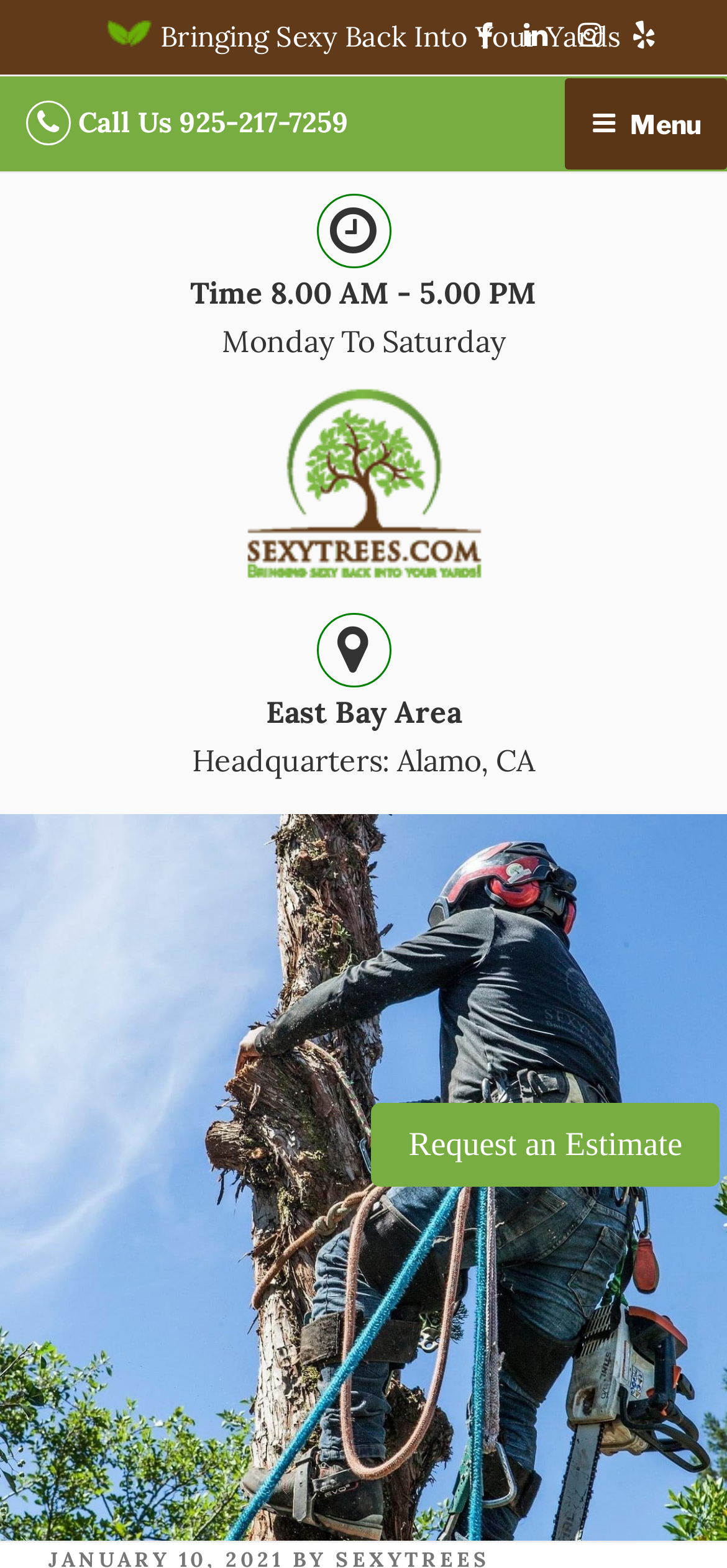Determine the heading of the webpage and extract its text content.

Common Questions About Tree Pruning